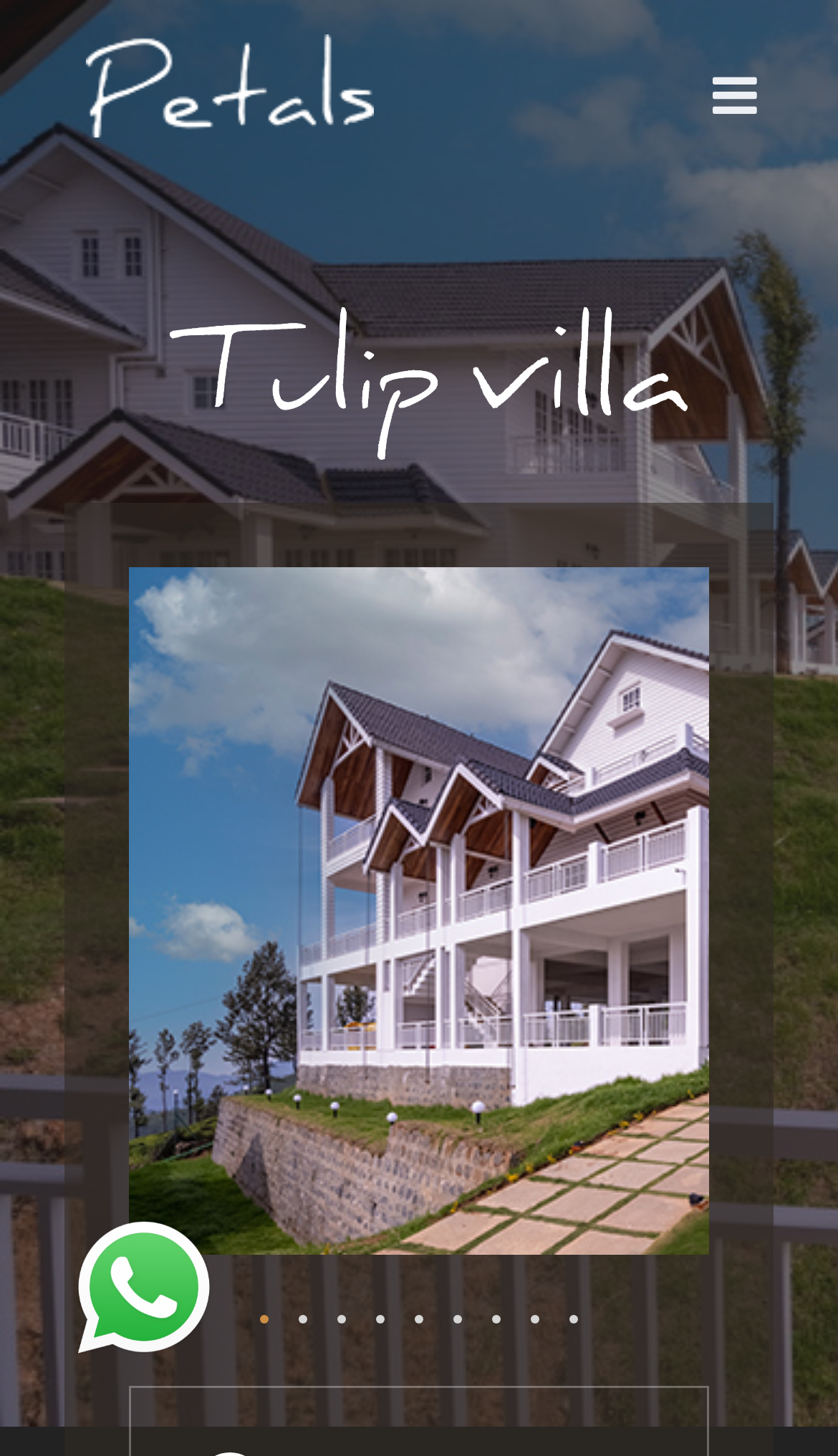What is the purpose of the link at the top?
Provide an in-depth and detailed answer to the question.

The link at the top of the webpage, which has no text, is likely a link to the homepage or main page of the website. Its position at the top of the page suggests that it is a primary navigation element.